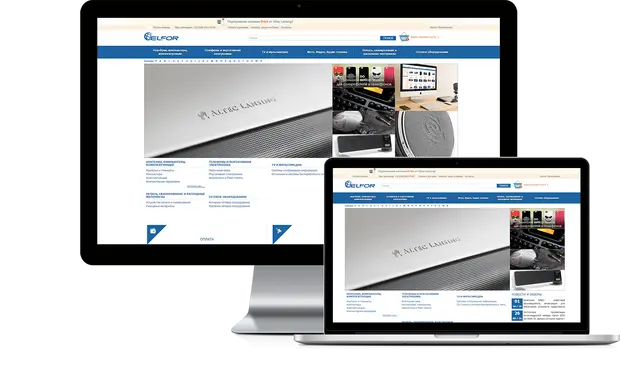What is the purpose of showcasing the website on both devices? Refer to the image and provide a one-word or short phrase answer.

To illustrate responsive design